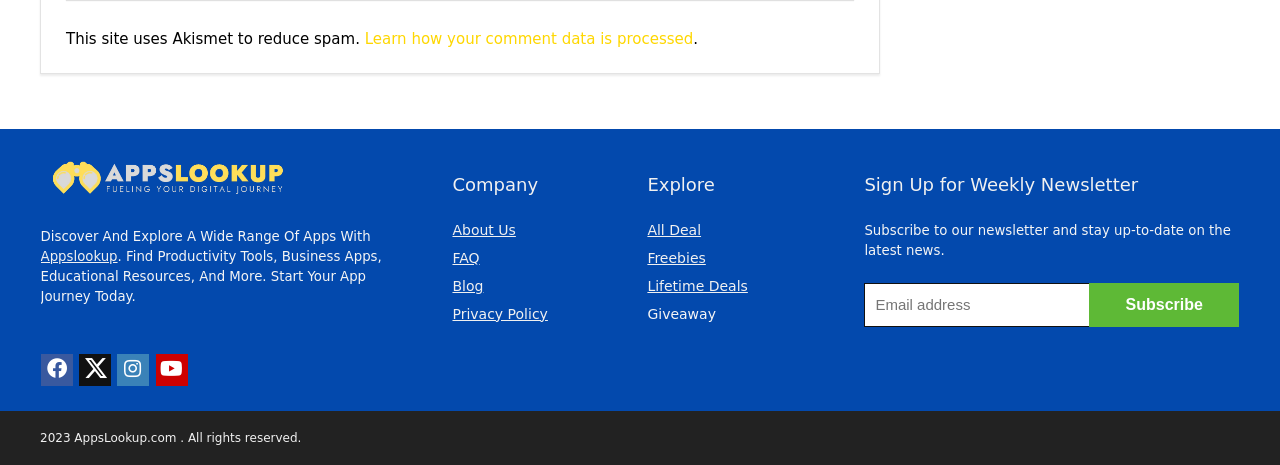Could you highlight the region that needs to be clicked to execute the instruction: "Go to home page"?

None